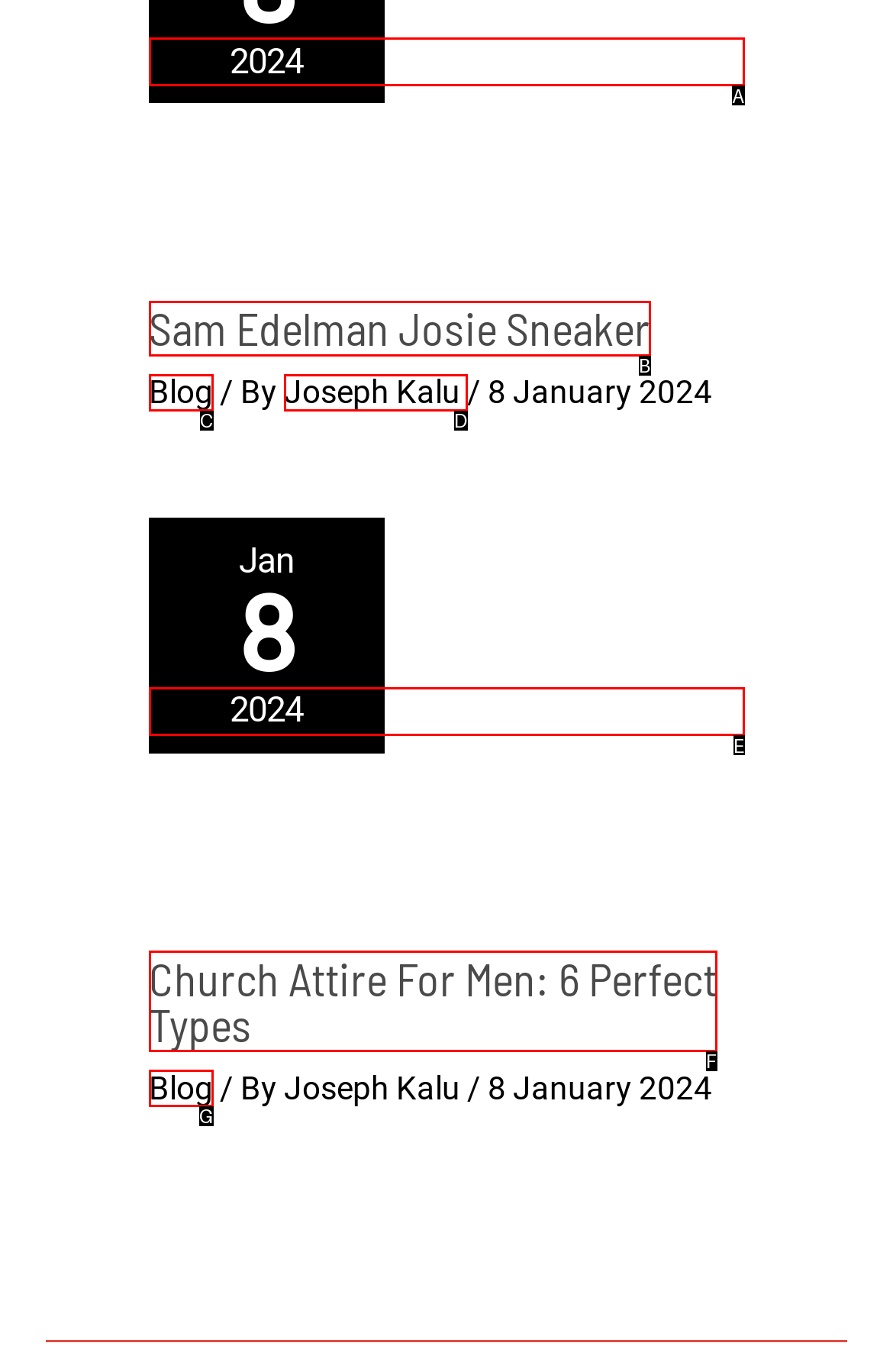Find the option that matches this description: Sam Edelman Josie Sneaker
Provide the corresponding letter directly.

B